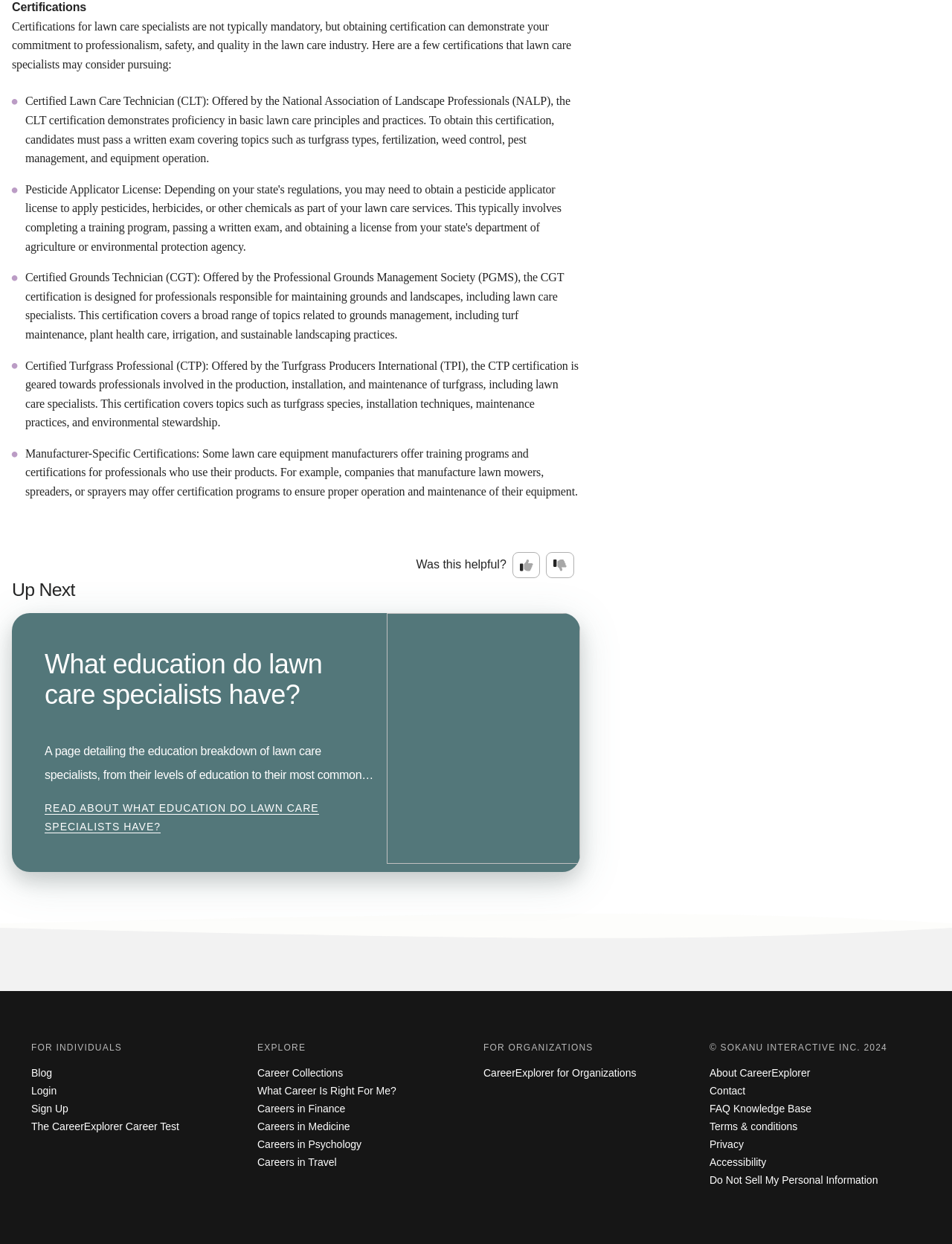Predict the bounding box coordinates for the UI element described as: "Privacy". The coordinates should be four float numbers between 0 and 1, presented as [left, top, right, bottom].

[0.745, 0.915, 0.781, 0.926]